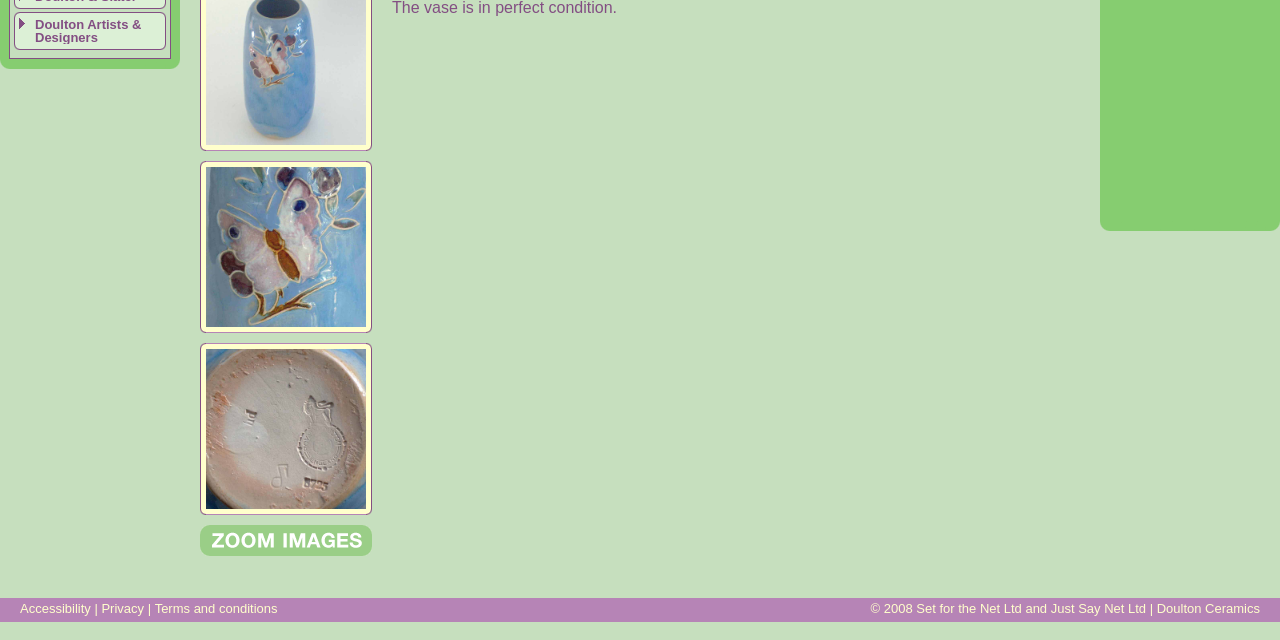Determine the bounding box of the UI component based on this description: "Doulton Artists & Designers". The bounding box coordinates should be four float values between 0 and 1, i.e., [left, top, right, bottom].

[0.011, 0.019, 0.13, 0.079]